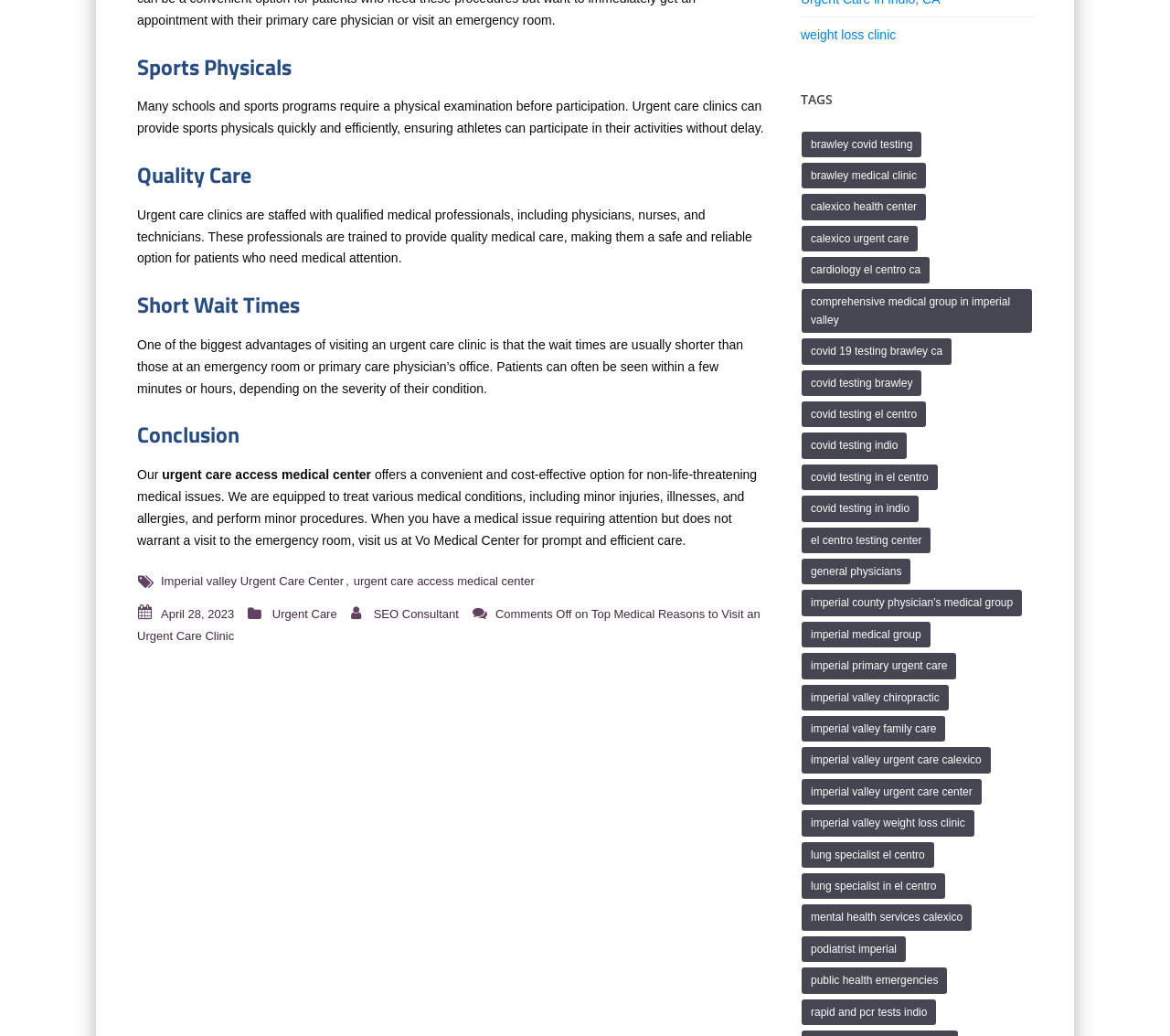Using the format (top-left x, top-left y, bottom-right x, bottom-right y), and given the element description, identify the bounding box coordinates within the screenshot: Lung specialist El Centro

[0.685, 0.812, 0.798, 0.838]